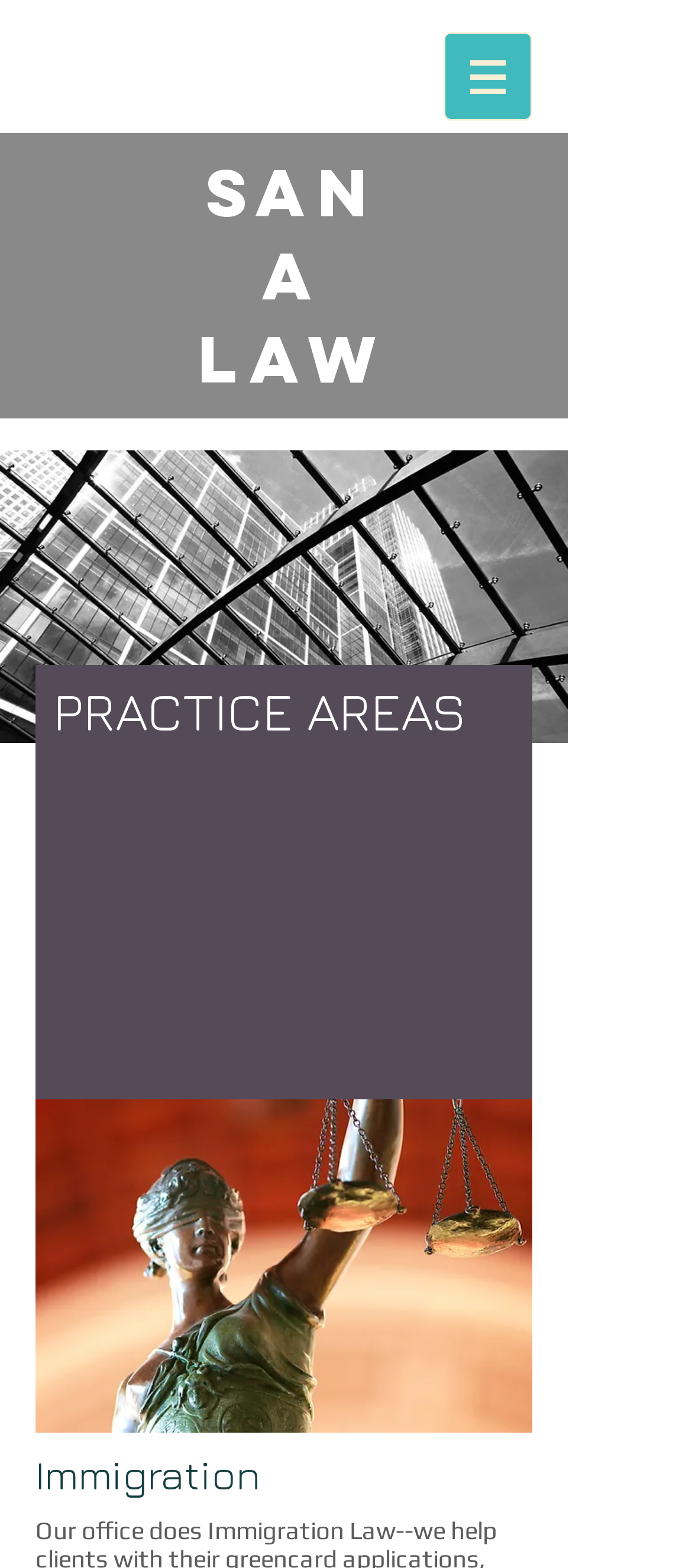Can you give a comprehensive explanation to the question given the content of the image?
How many headings are there on the webpage?

There are four headings on the webpage: 'Sana Law', 'PRACTICE AREAS', a blank heading, and 'Immigration'.